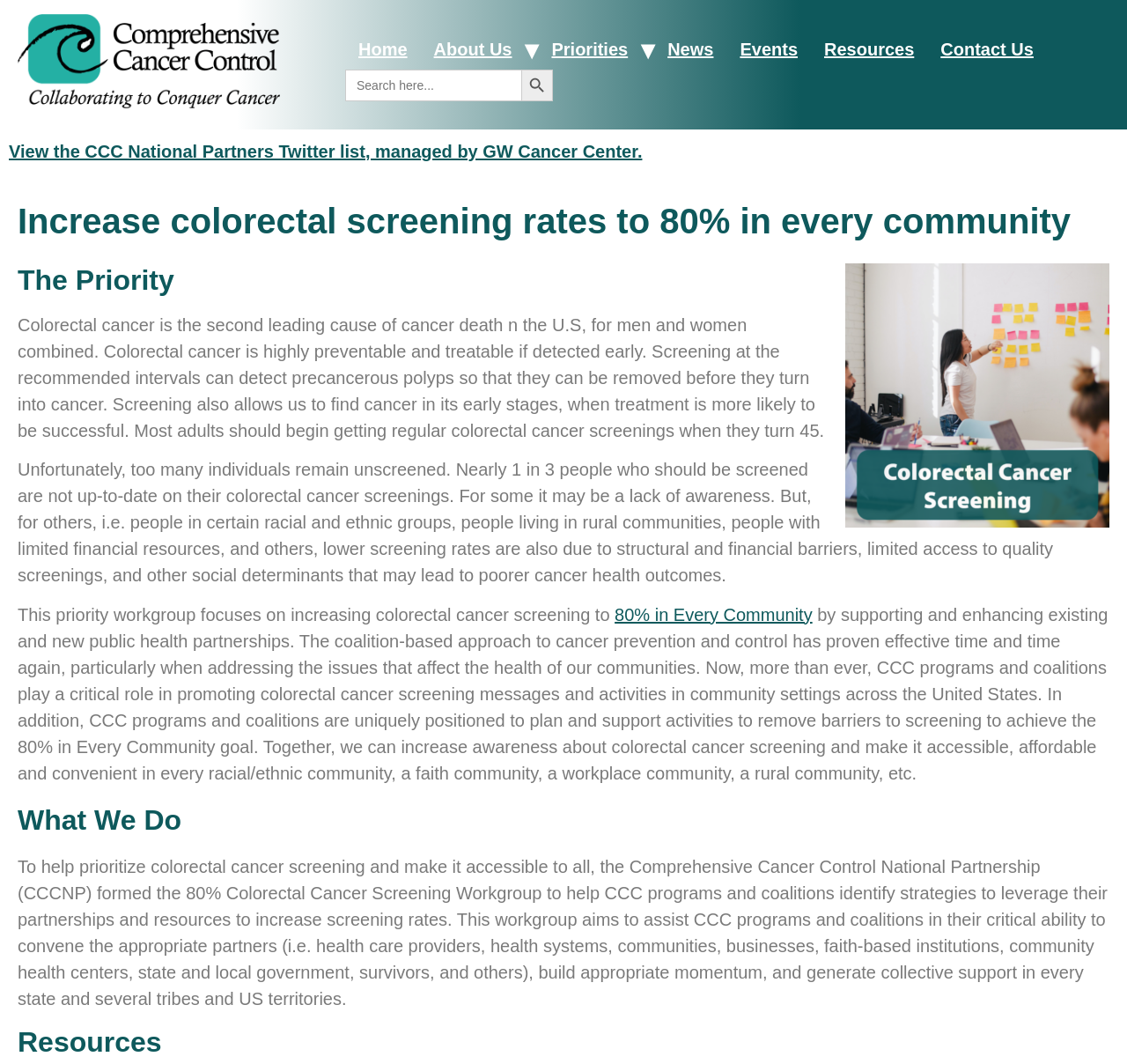Using the given element description, provide the bounding box coordinates (top-left x, top-left y, bottom-right x, bottom-right y) for the corresponding UI element in the screenshot: About Us

[0.373, 0.027, 0.466, 0.065]